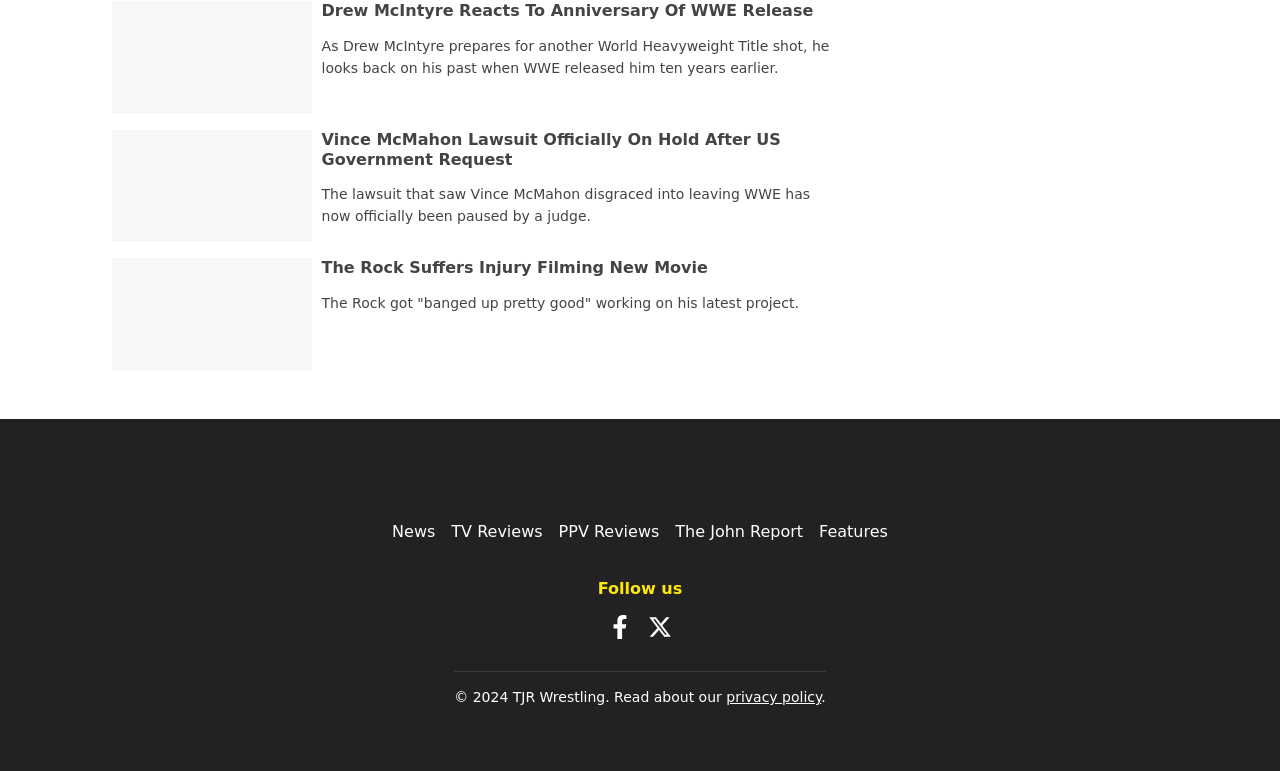Identify the bounding box coordinates of the part that should be clicked to carry out this instruction: "Visit Facebook page".

[0.475, 0.8, 0.494, 0.825]